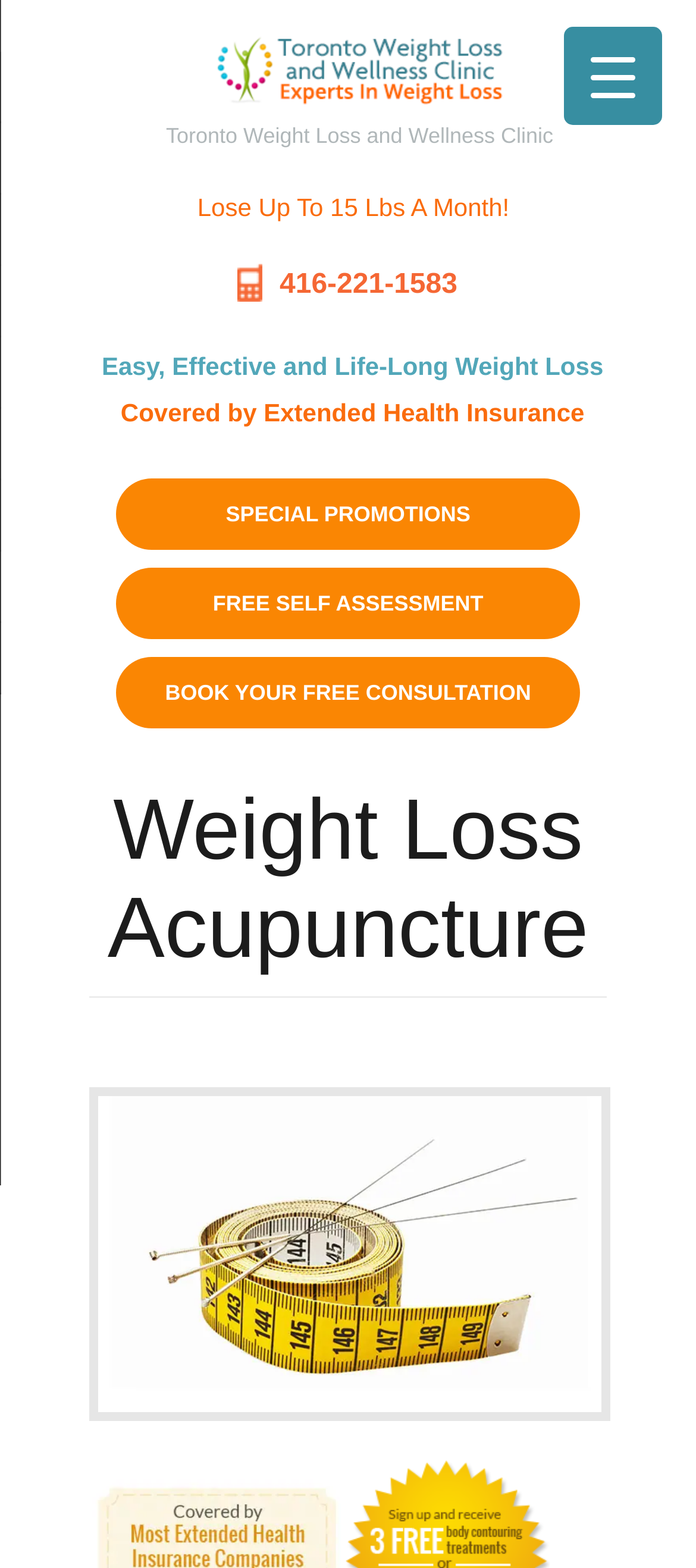What is the weight loss promise?
Please give a detailed and elaborate answer to the question.

I found the weight loss promise by looking at the StaticText element with the text 'Lose Up To 15 Lbs A Month!' which is located at the coordinates [0.283, 0.123, 0.732, 0.141].